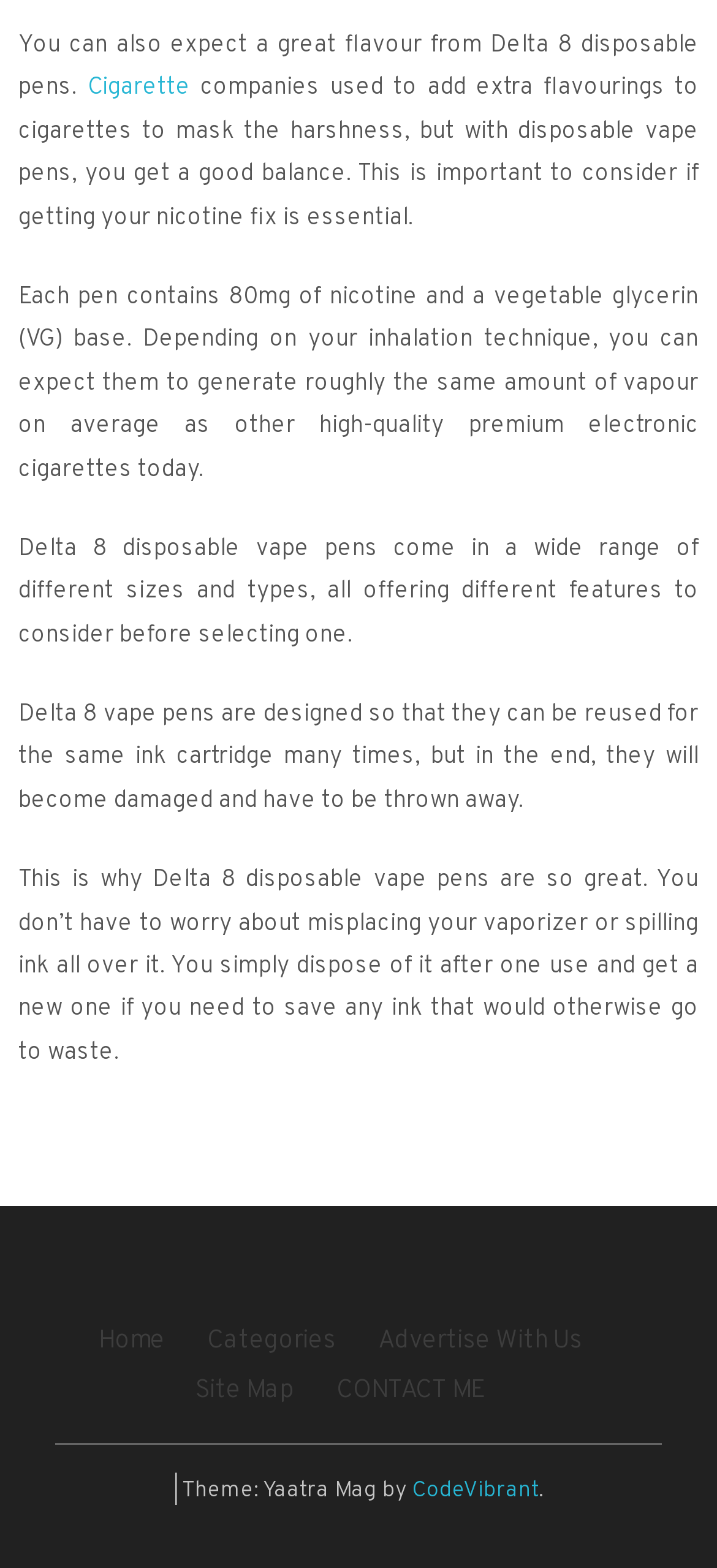What is the purpose of Delta 8 disposable vape pens?
Using the screenshot, give a one-word or short phrase answer.

To get nicotine fix